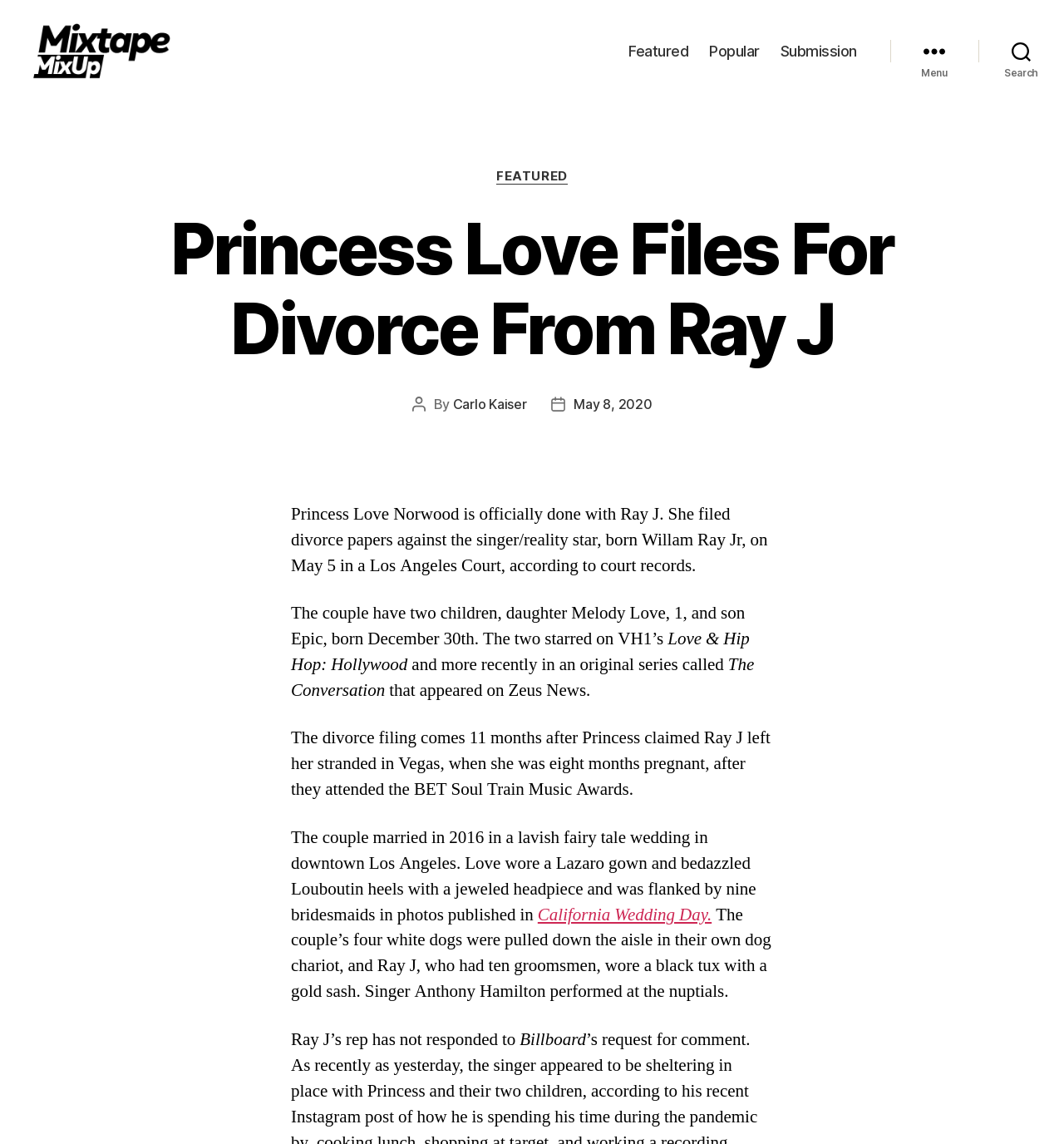Determine the bounding box coordinates of the area to click in order to meet this instruction: "Click on the 'Carlo Kaiser' link".

[0.426, 0.363, 0.495, 0.377]